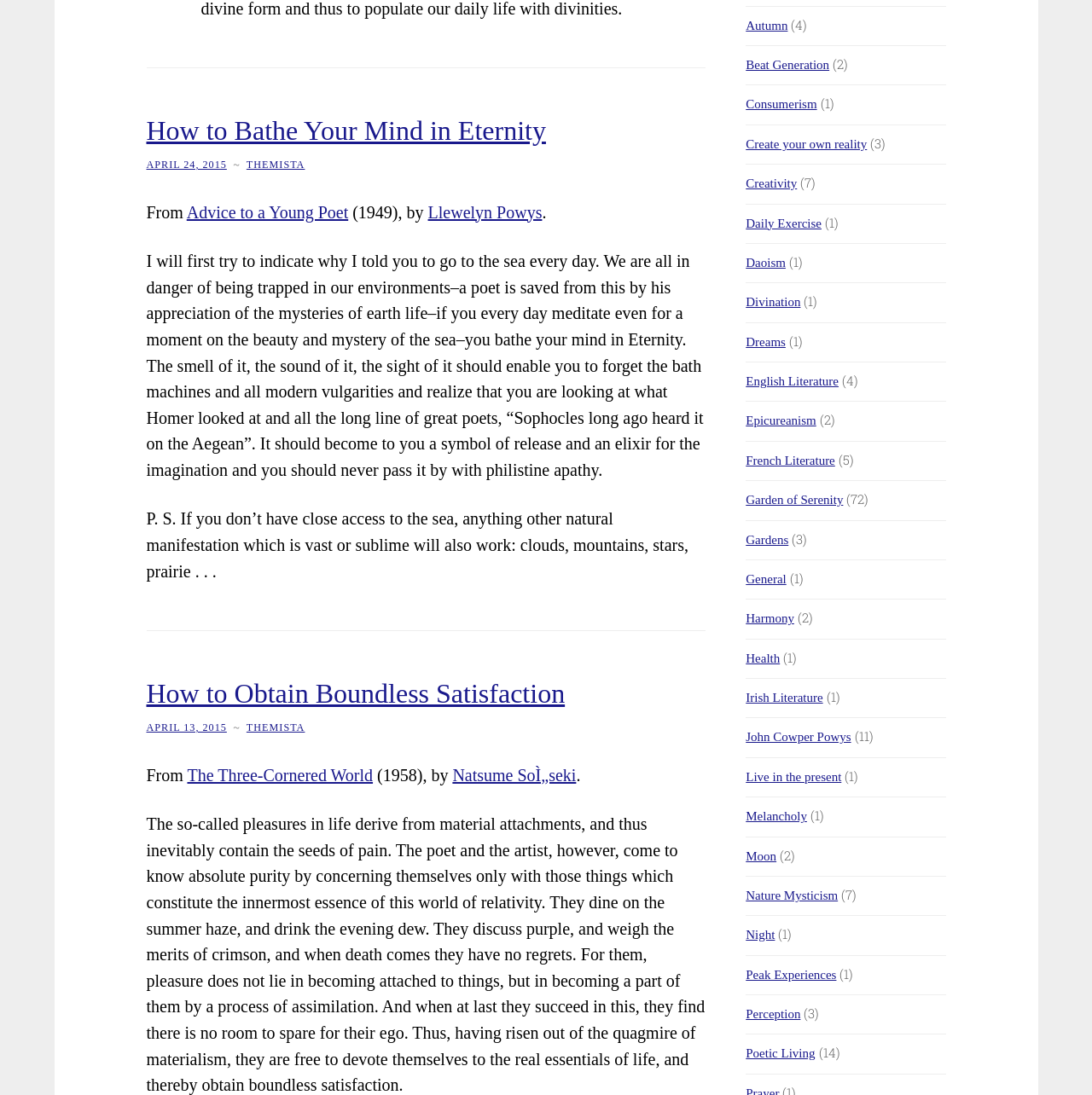Locate the bounding box coordinates of the area that needs to be clicked to fulfill the following instruction: "Explore the category 'Garden of Serenity'". The coordinates should be in the format of four float numbers between 0 and 1, namely [left, top, right, bottom].

[0.772, 0.448, 0.796, 0.464]